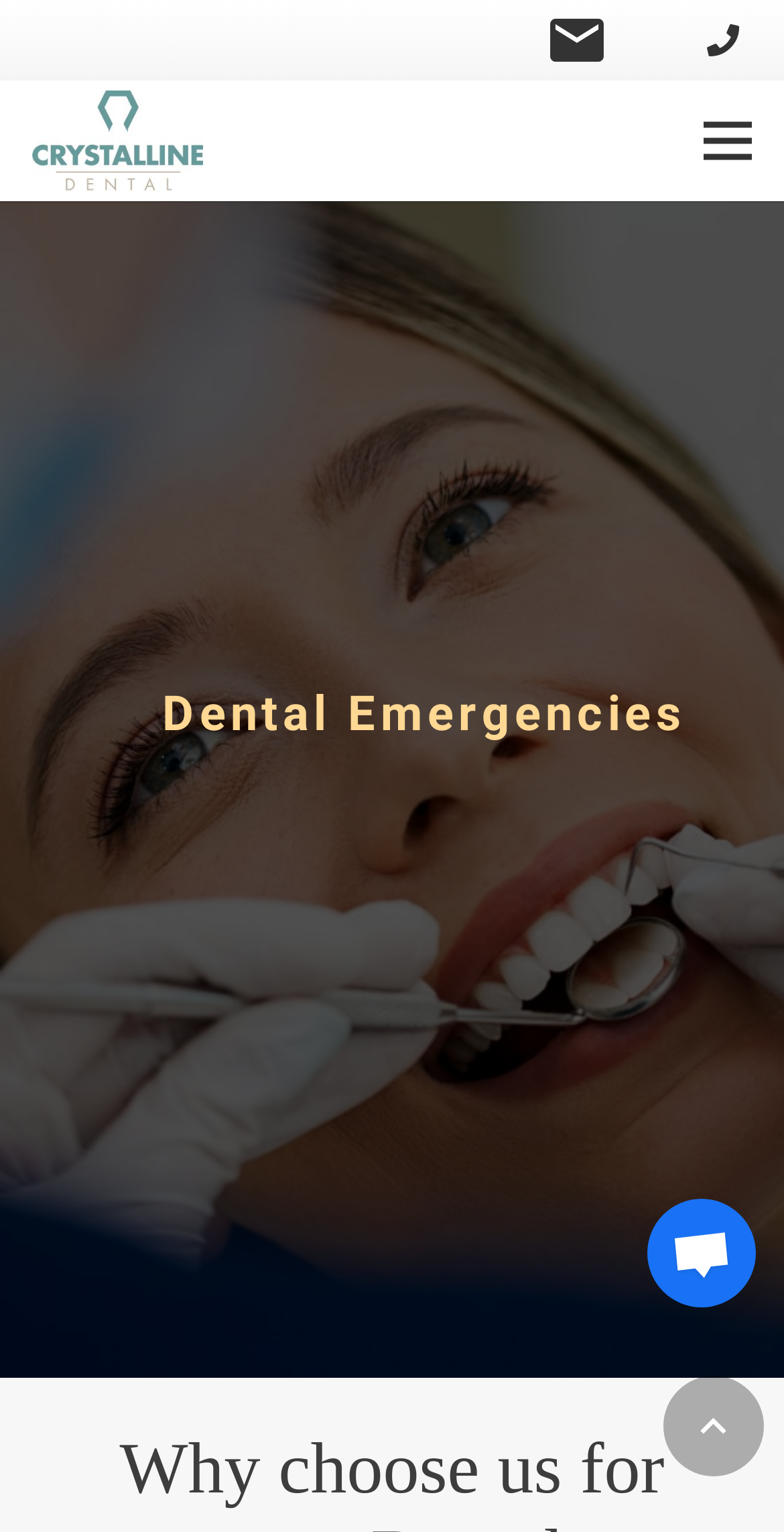Determine the bounding box coordinates (top-left x, top-left y, bottom-right x, bottom-right y) of the UI element described in the following text: email

[0.695, 0.003, 0.81, 0.05]